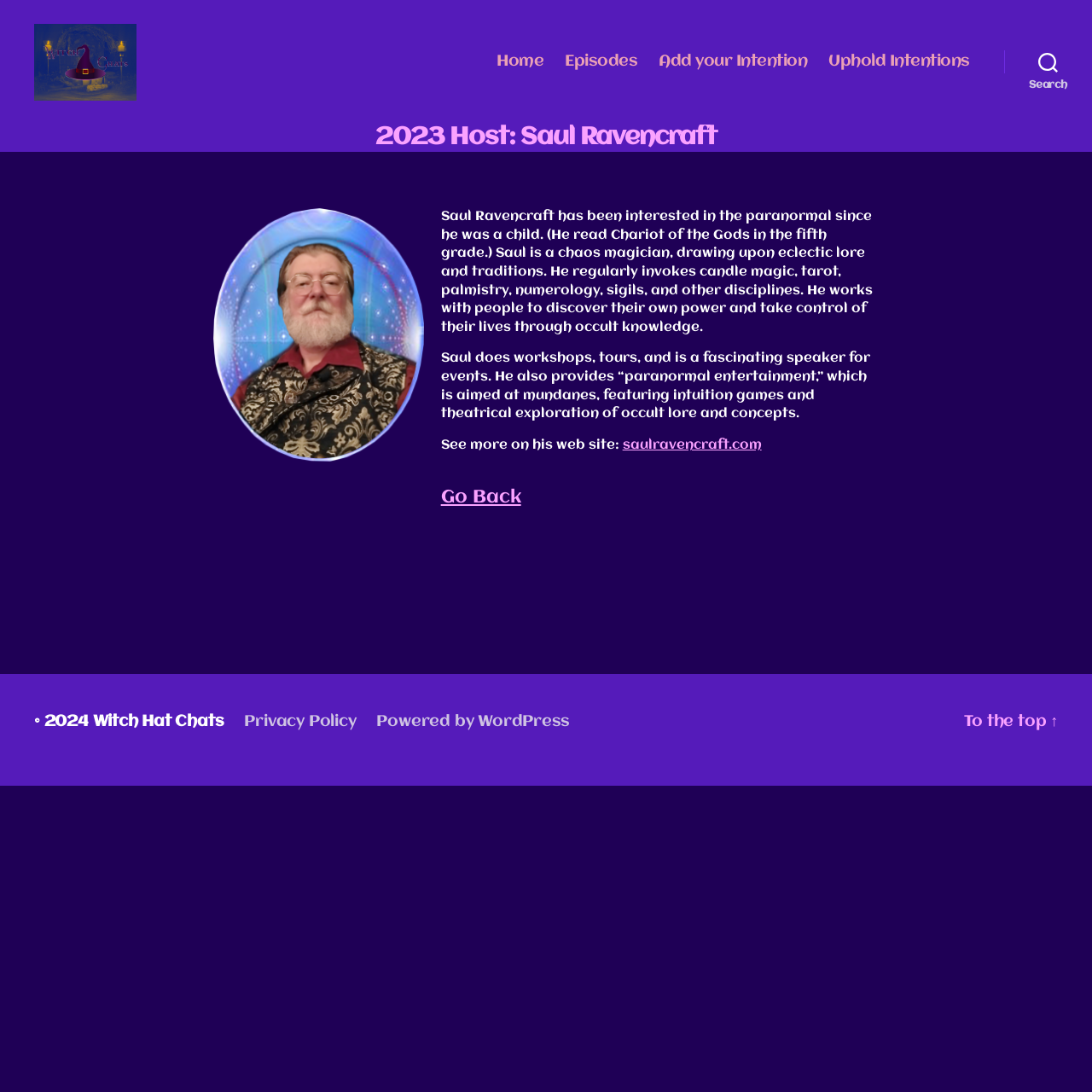Identify the main heading from the webpage and provide its text content.

2023 Host: Saul Ravencraft